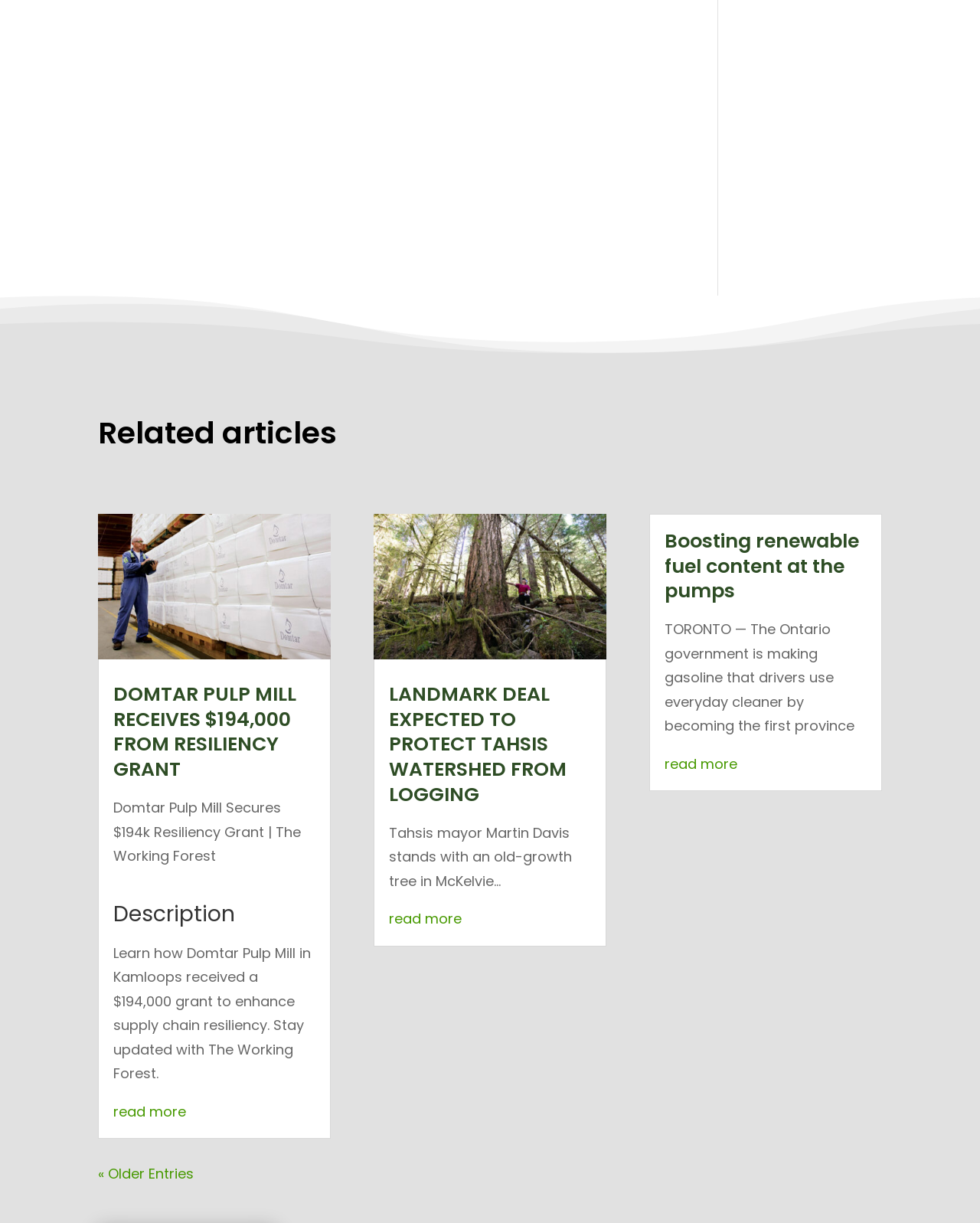Can you provide the bounding box coordinates for the element that should be clicked to implement the instruction: "read more about LANDMARK DEAL EXPECTED TO PROTECT TAHSIS WATERSHED FROM LOGGING"?

[0.397, 0.743, 0.471, 0.759]